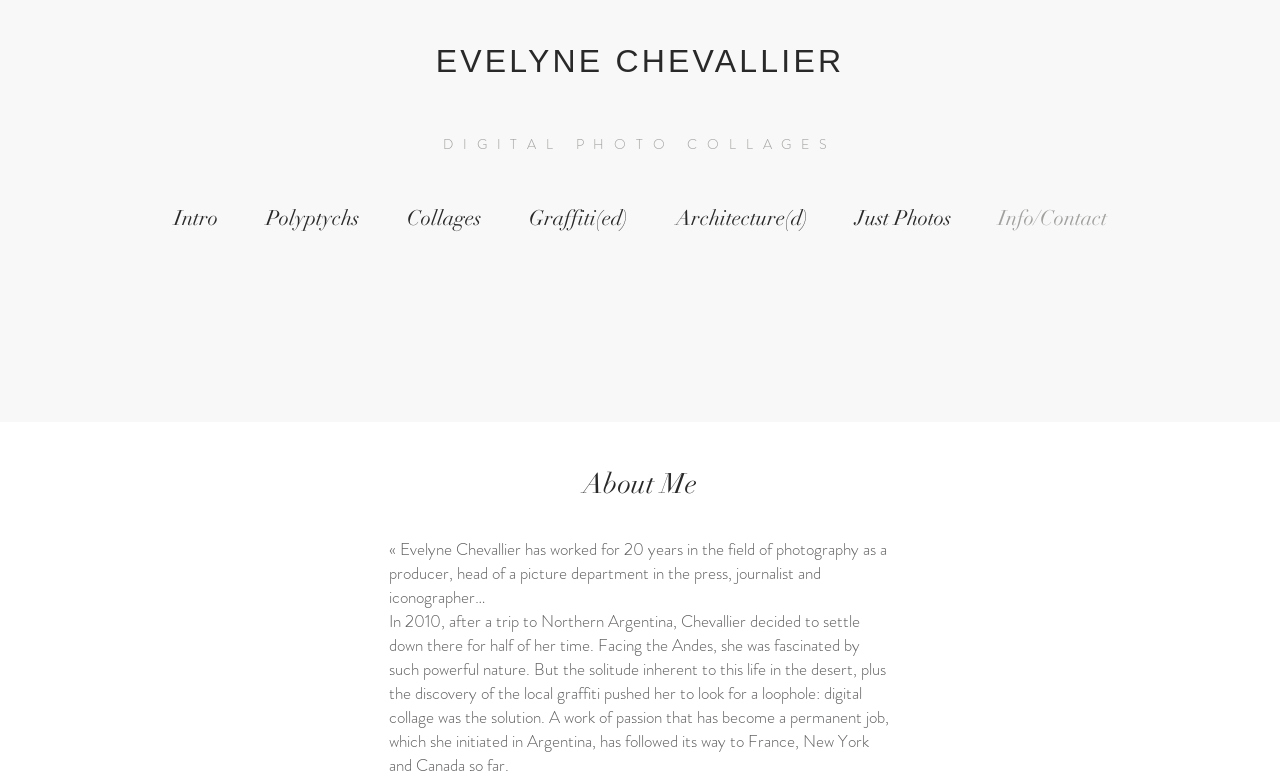Highlight the bounding box coordinates of the element that should be clicked to carry out the following instruction: "go to DIGITAL PHOTO COLLAGES page". The coordinates must be given as four float numbers ranging from 0 to 1, i.e., [left, top, right, bottom].

[0.346, 0.173, 0.654, 0.199]